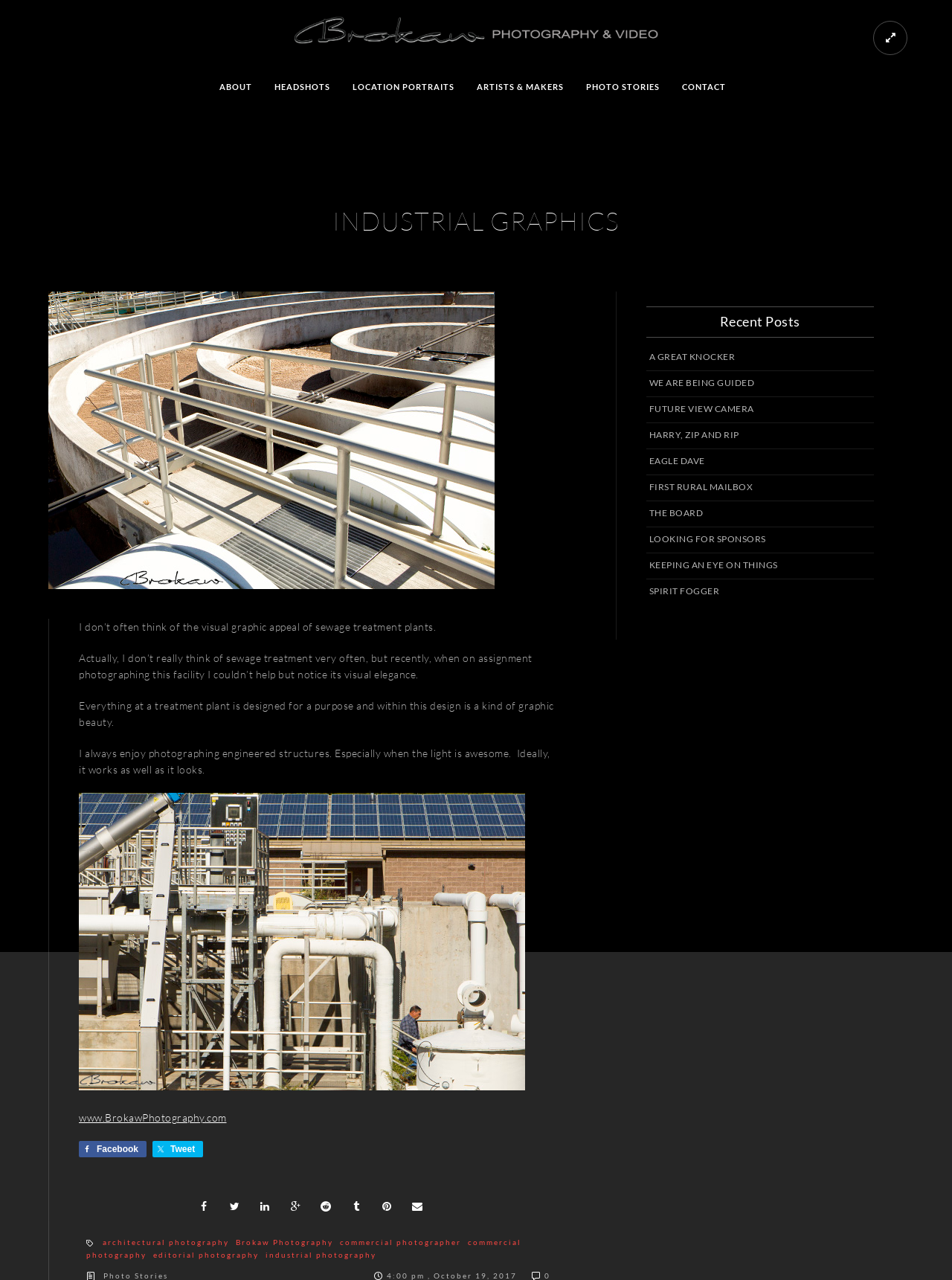Locate the bounding box coordinates of the element's region that should be clicked to carry out the following instruction: "View the ABOUT page". The coordinates need to be four float numbers between 0 and 1, i.e., [left, top, right, bottom].

[0.23, 0.048, 0.264, 0.088]